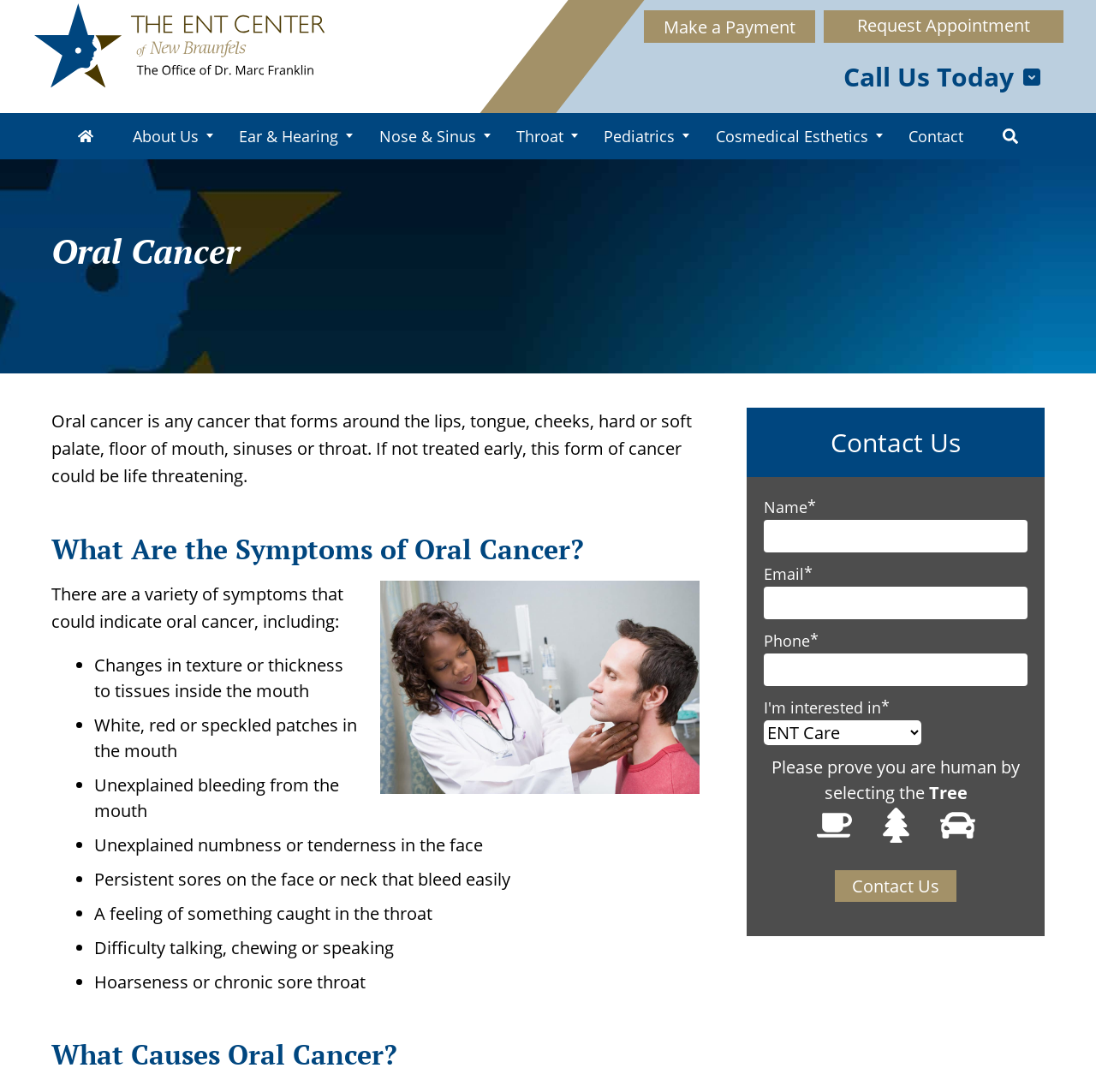Determine the bounding box coordinates for the HTML element mentioned in the following description: "name="input_2"". The coordinates should be a list of four floats ranging from 0 to 1, represented as [left, top, right, bottom].

[0.697, 0.538, 0.938, 0.567]